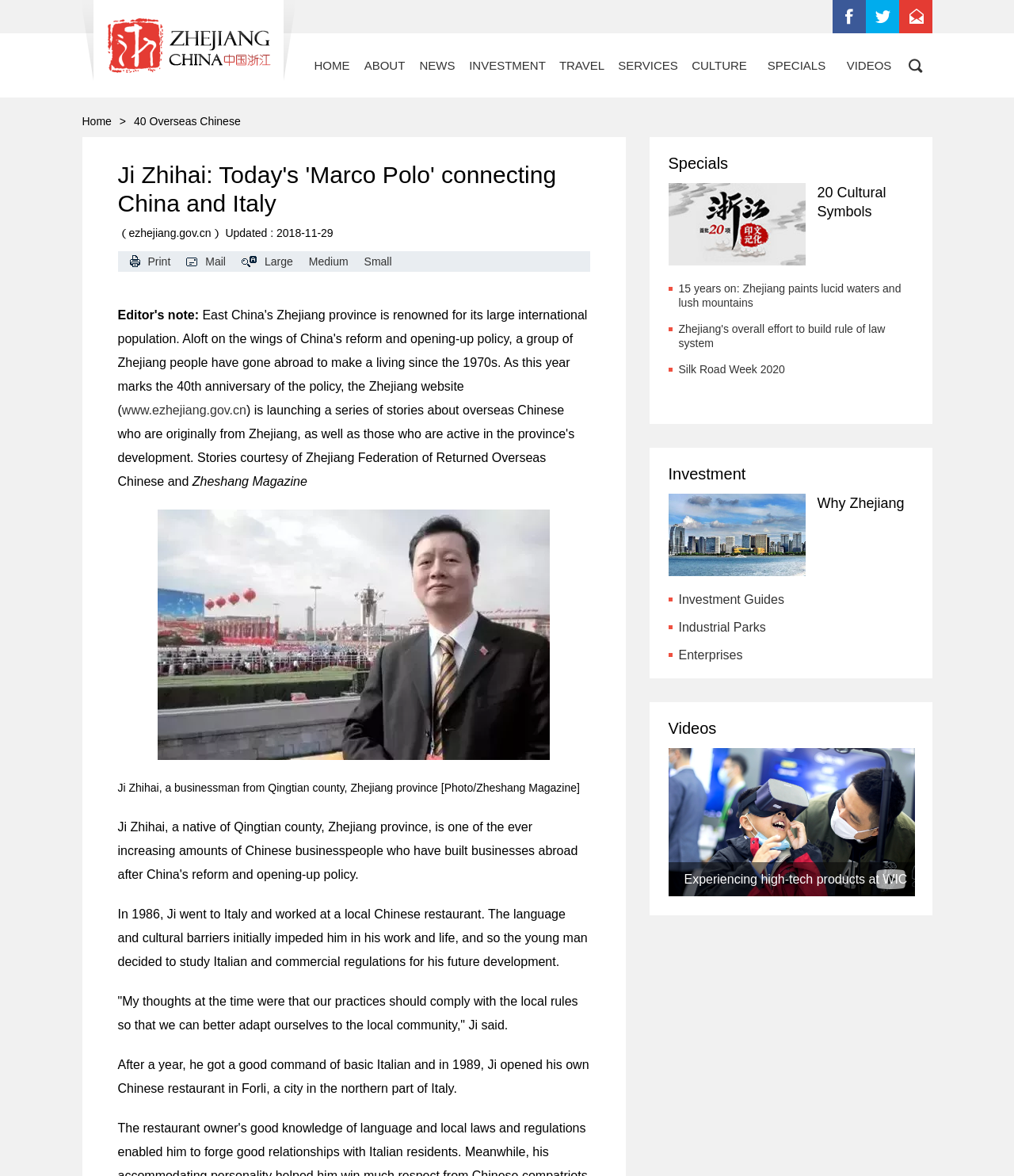Find the bounding box coordinates for the HTML element described as: "Why Zhejiang". The coordinates should consist of four float values between 0 and 1, i.e., [left, top, right, bottom].

[0.659, 0.42, 0.902, 0.49]